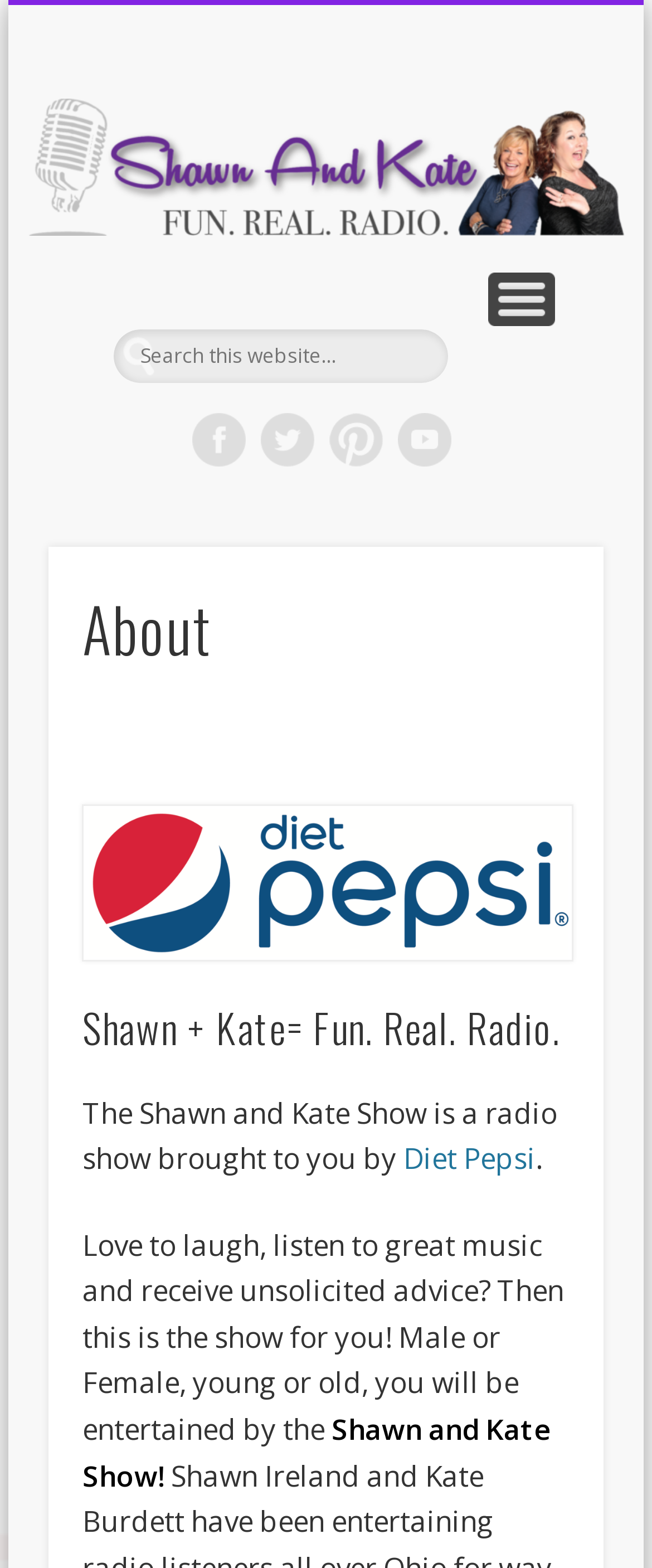Using the description: "name="s" placeholder="Search this website…"", determine the UI element's bounding box coordinates. Ensure the coordinates are in the format of four float numbers between 0 and 1, i.e., [left, top, right, bottom].

[0.174, 0.21, 0.687, 0.244]